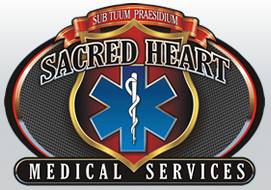Summarize the image with a detailed description that highlights all prominent details.

The image features the emblem of Sacred Heart Medical Services, showcasing its commitment to emergency medical care. The design incorporates a prominent blue star of life, symbolizing emergency medical services, with a caduceus emblem at its center. Surrounding the star is an ornate shield to signify protection and reliability. Above the emblem is a ribbon with the Latin phrase "Sub Tuum Praesidium," which translates to "Under Your Protection," emphasizing the organization's dedication to safeguarding the health of the community. The whole logo sits on a sleek background that enhances its professional appearance, making it instantly recognizable to those seeking medical assistance in critical times.